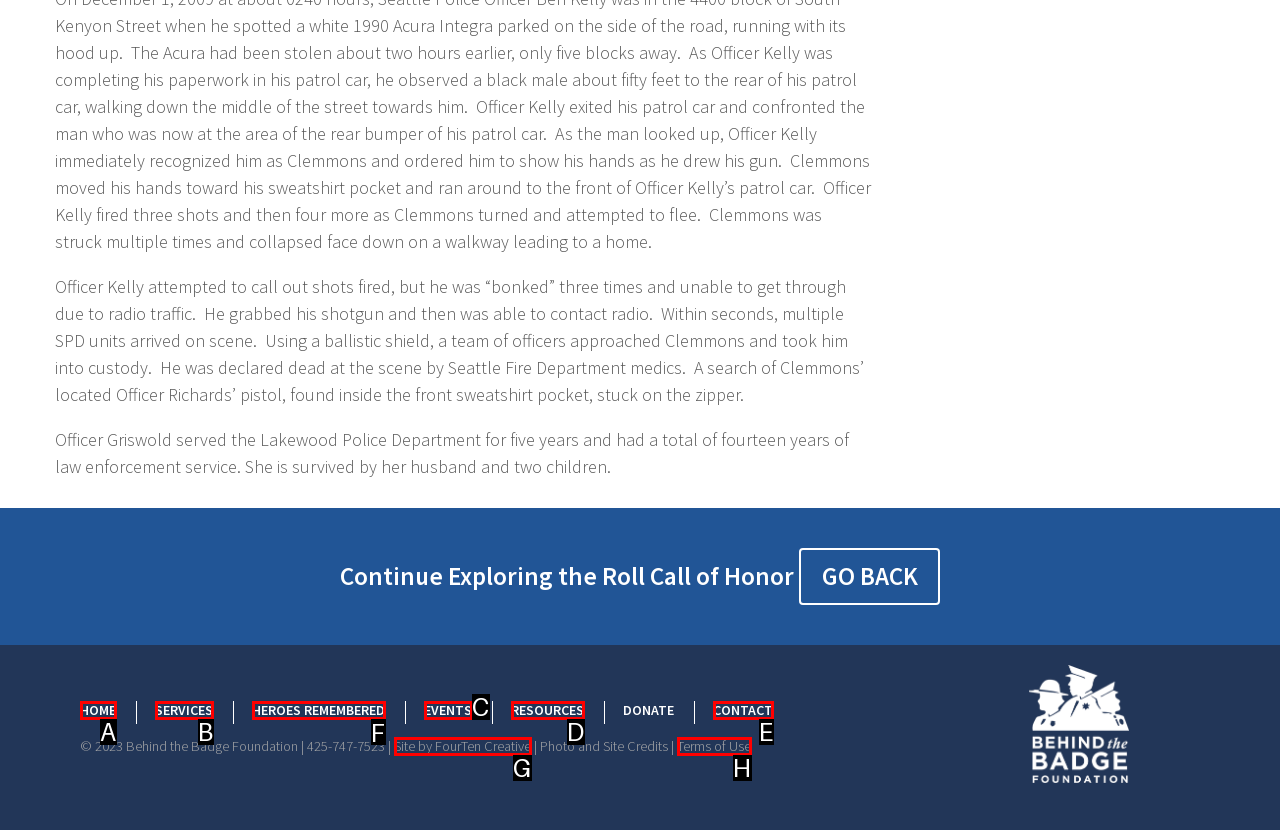Select the UI element that should be clicked to execute the following task: Explore the Heroes Remembered section
Provide the letter of the correct choice from the given options.

F